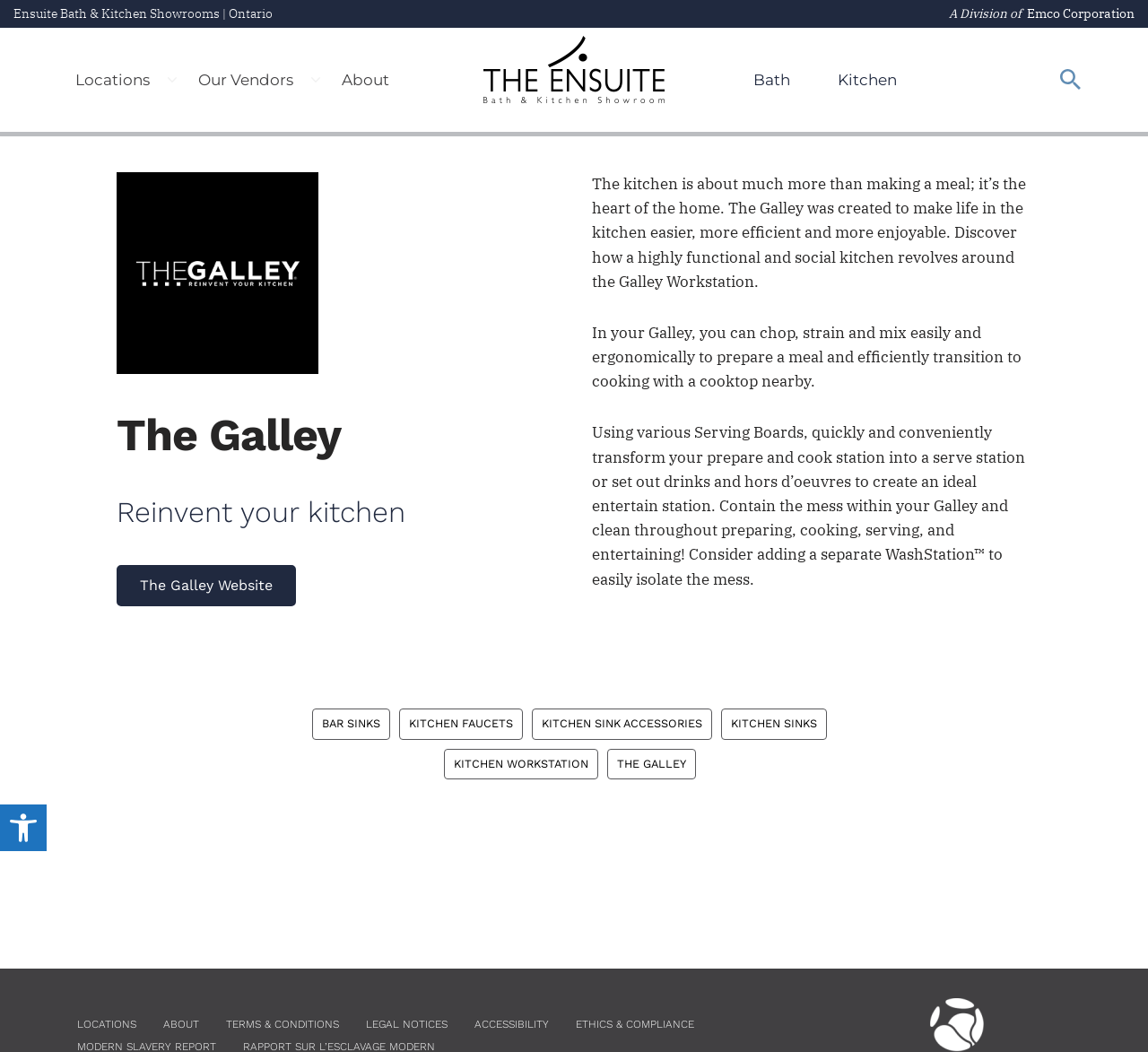Analyze and describe the webpage in a detailed narrative.

The webpage is for The Galley, a company that specializes in ensuite bath and kitchen showrooms in Ontario. At the top of the page, there is a toolbar with an accessibility link and a skip to content link. Below that, there is a header section with the company name and a division of Emco Corporation. 

To the left of the header, there is a primary navigation menu with links to locations, our vendors, about, and more. The locations link has a submenu with multiple locations listed, including Barrie, Brantford, Burlington, and others. The our vendors link also has a submenu with alphabetical listings of vendors.

In the main content area, there is a large image of The Galley, followed by a heading and subheading that describe the company's mission to make life in the kitchen easier and more enjoyable. Below that, there is a paragraph of text that explains how The Galley's workstation can help with meal preparation and cleanup. 

Further down the page, there are three paragraphs of text that describe the benefits of using The Galley's workstation, including the ability to chop, strain, and mix easily, and to quickly transform the space into a serve station or entertain station. 

To the right of the main content area, there is a secondary navigation menu with links to bath, kitchen, and search. Below that, there are multiple links to specific products, including bar sinks, kitchen faucets, kitchen sink accessories, and more. 

At the very bottom of the page, there are links to locations, about, terms and conditions, legal notices, accessibility, and ethics and compliance.